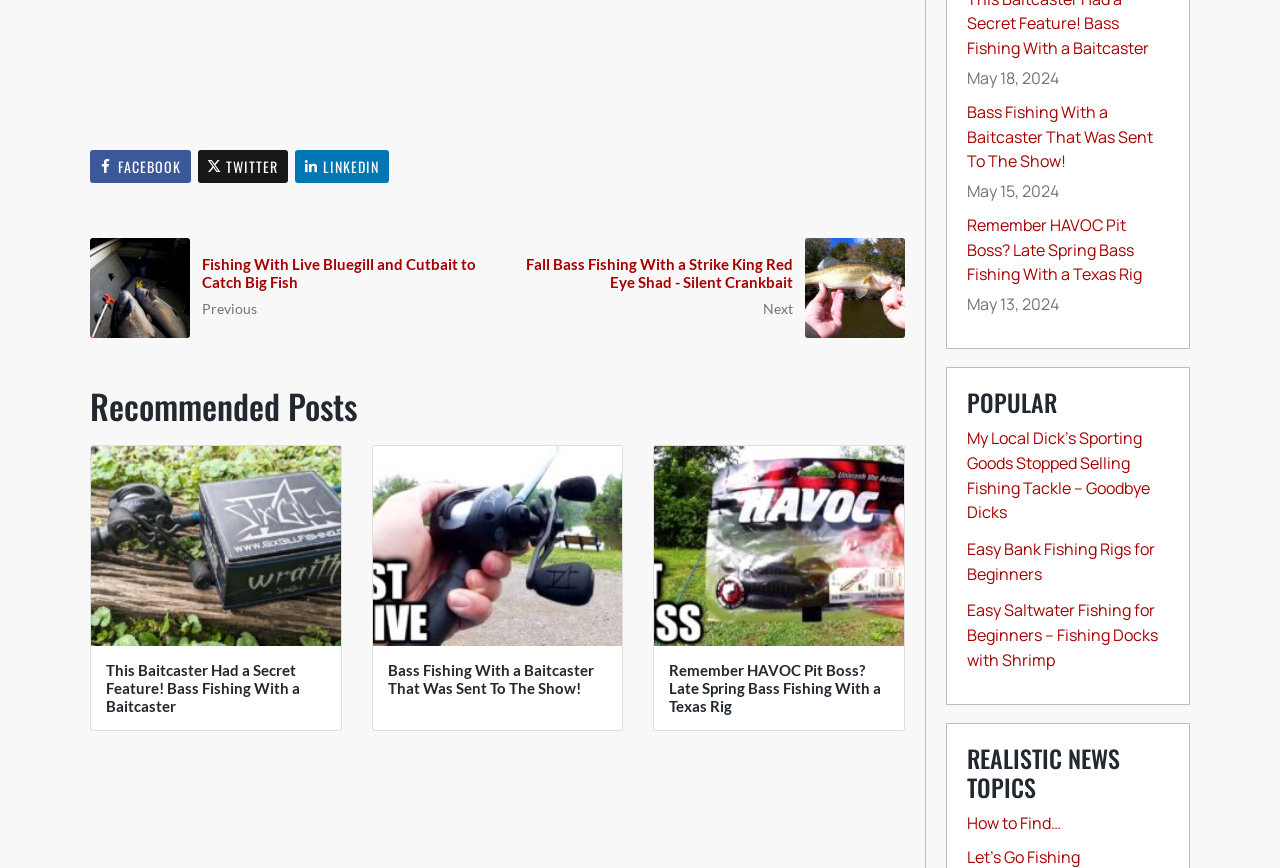Please identify the bounding box coordinates of the area that needs to be clicked to fulfill the following instruction: "Read 'This Baitcaster Had a Secret Feature! Bass Fishing With a Baitcaster'."

[0.083, 0.761, 0.254, 0.823]